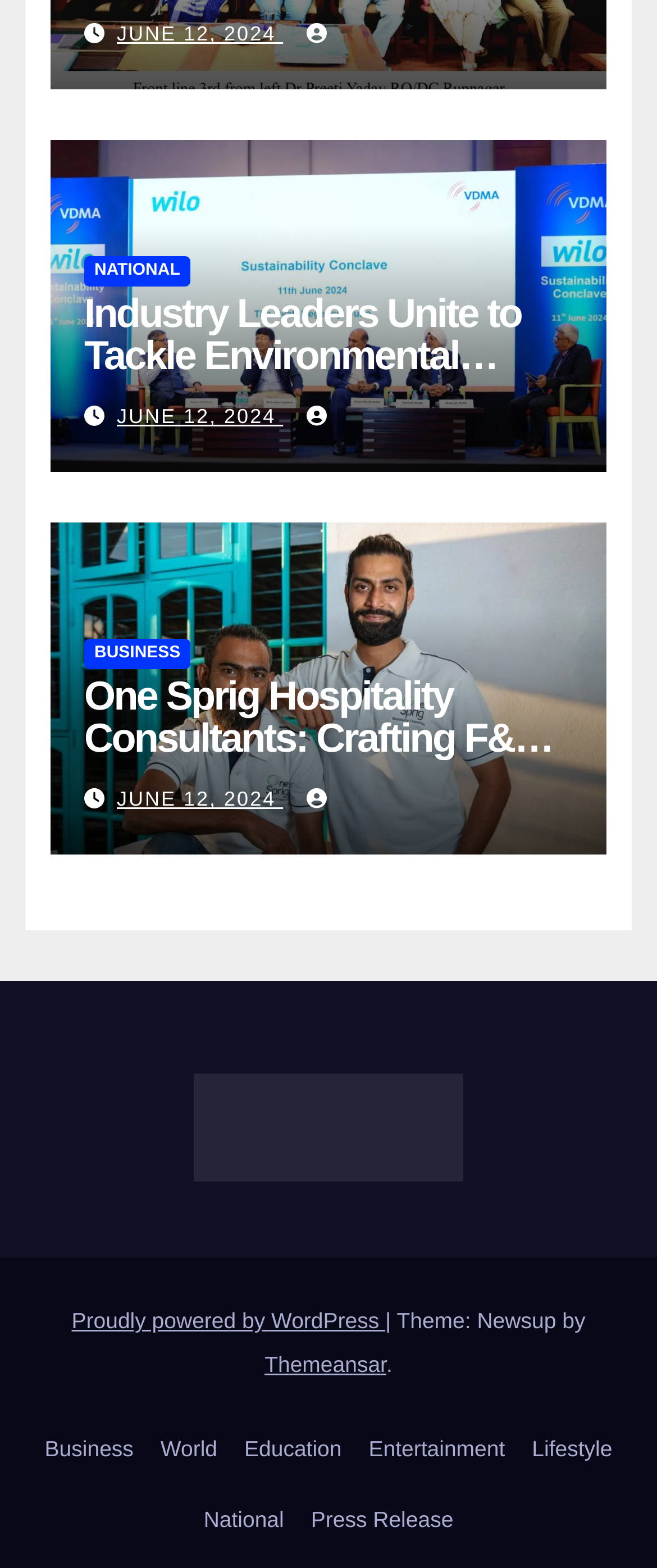Identify the bounding box coordinates of the clickable section necessary to follow the following instruction: "click on the Business category". The coordinates should be presented as four float numbers from 0 to 1, i.e., [left, top, right, bottom].

[0.048, 0.902, 0.224, 0.947]